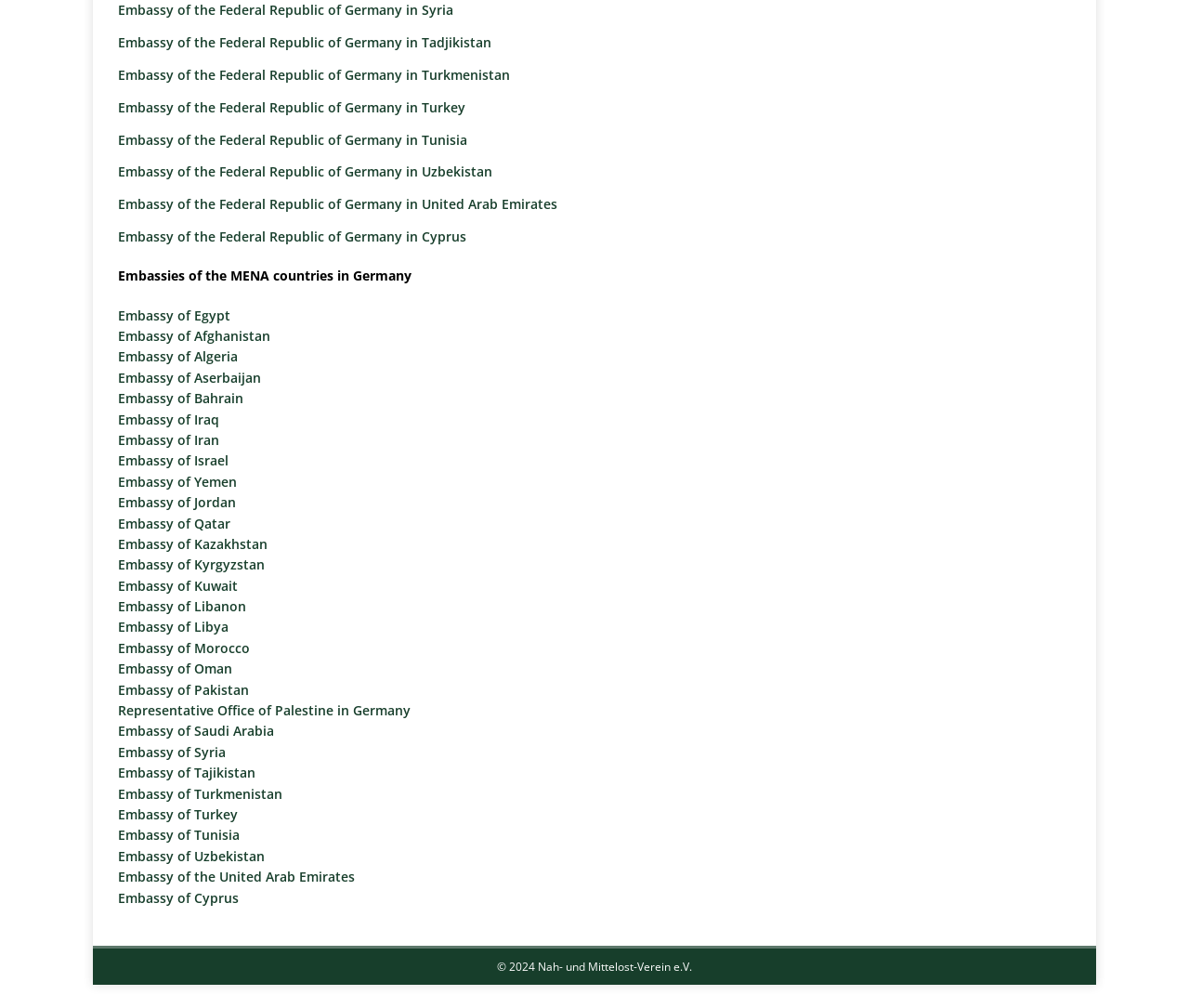Please locate the bounding box coordinates of the element that should be clicked to complete the given instruction: "Check Embassy of Algeria".

[0.099, 0.345, 0.2, 0.363]